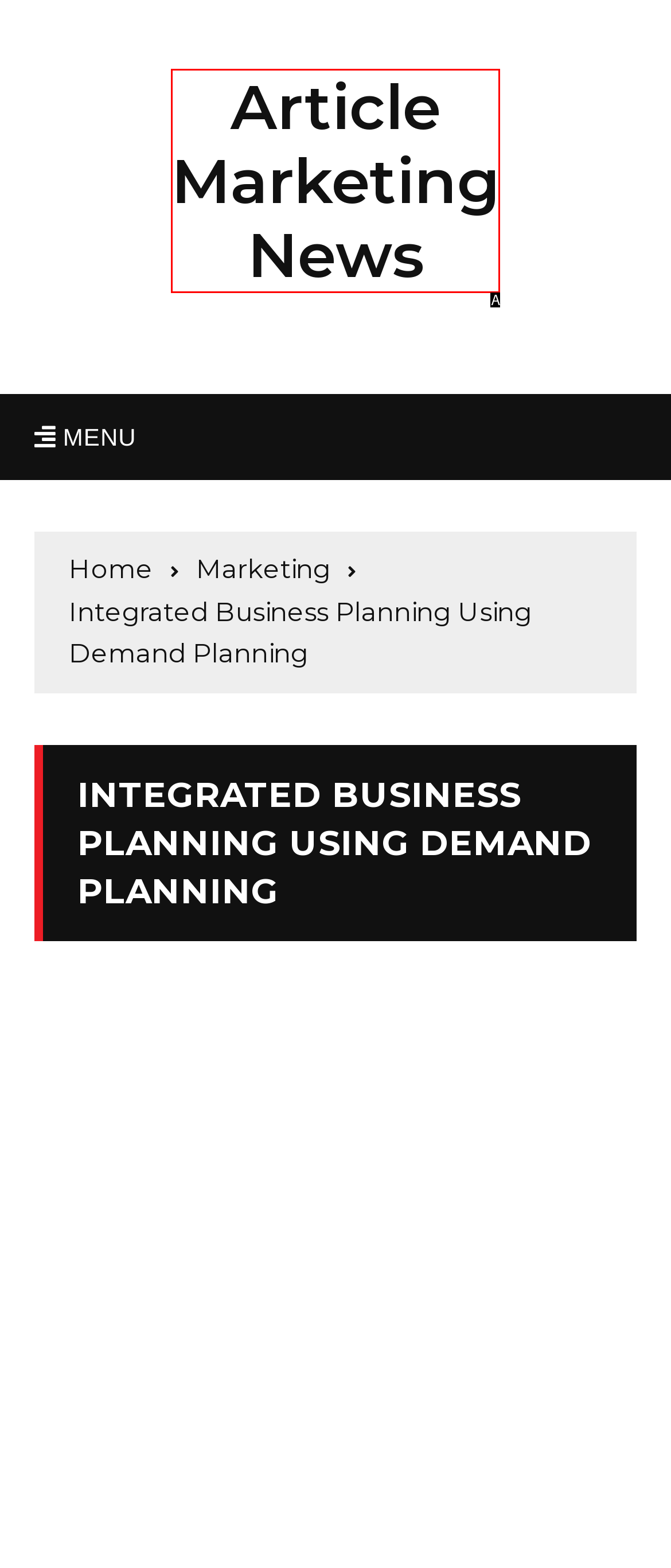Determine the UI element that matches the description: Article Marketing News
Answer with the letter from the given choices.

A